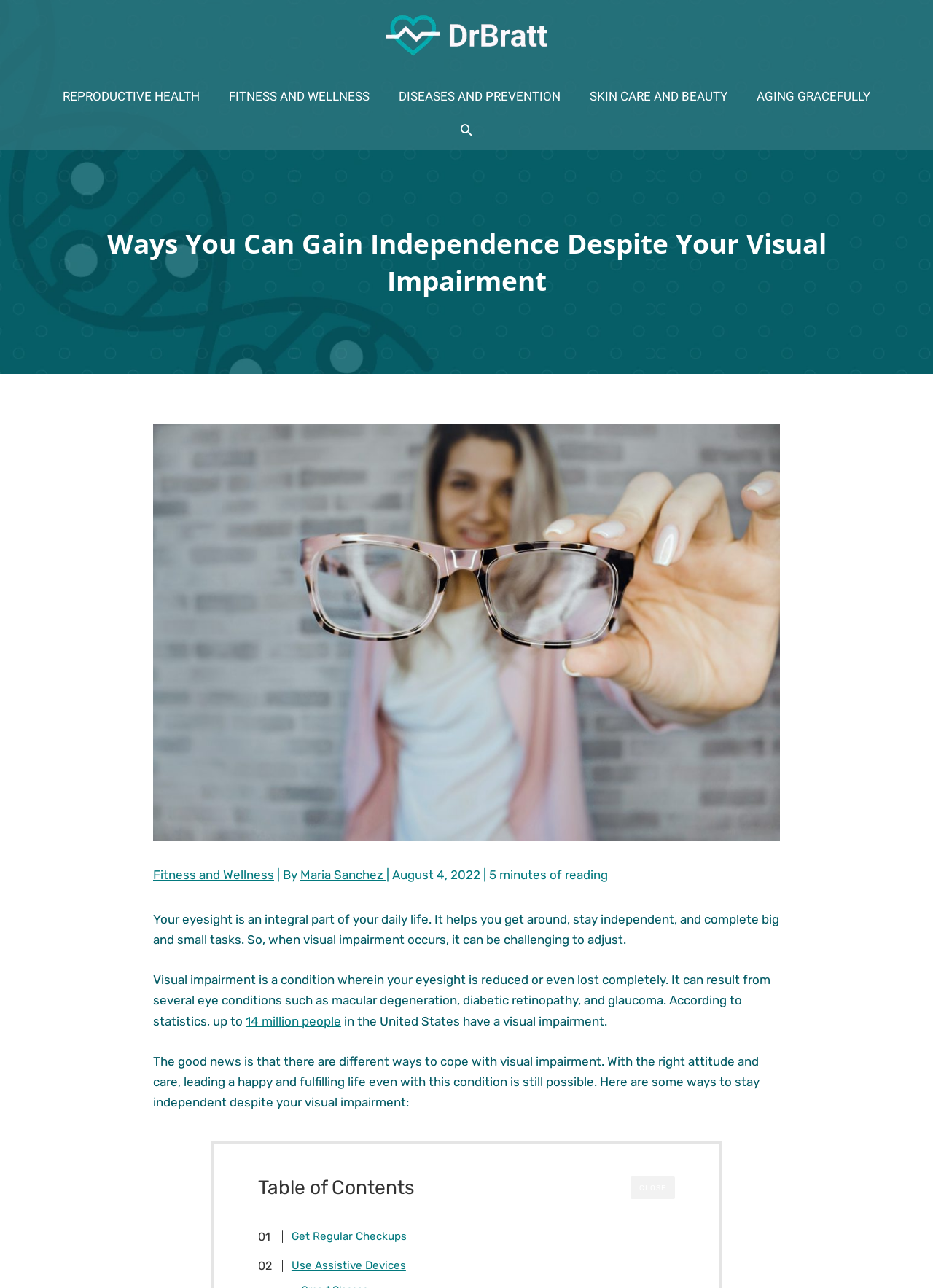Identify the bounding box coordinates for the element you need to click to achieve the following task: "Search for something". Provide the bounding box coordinates as four float numbers between 0 and 1, in the form [left, top, right, bottom].

[0.491, 0.095, 0.509, 0.107]